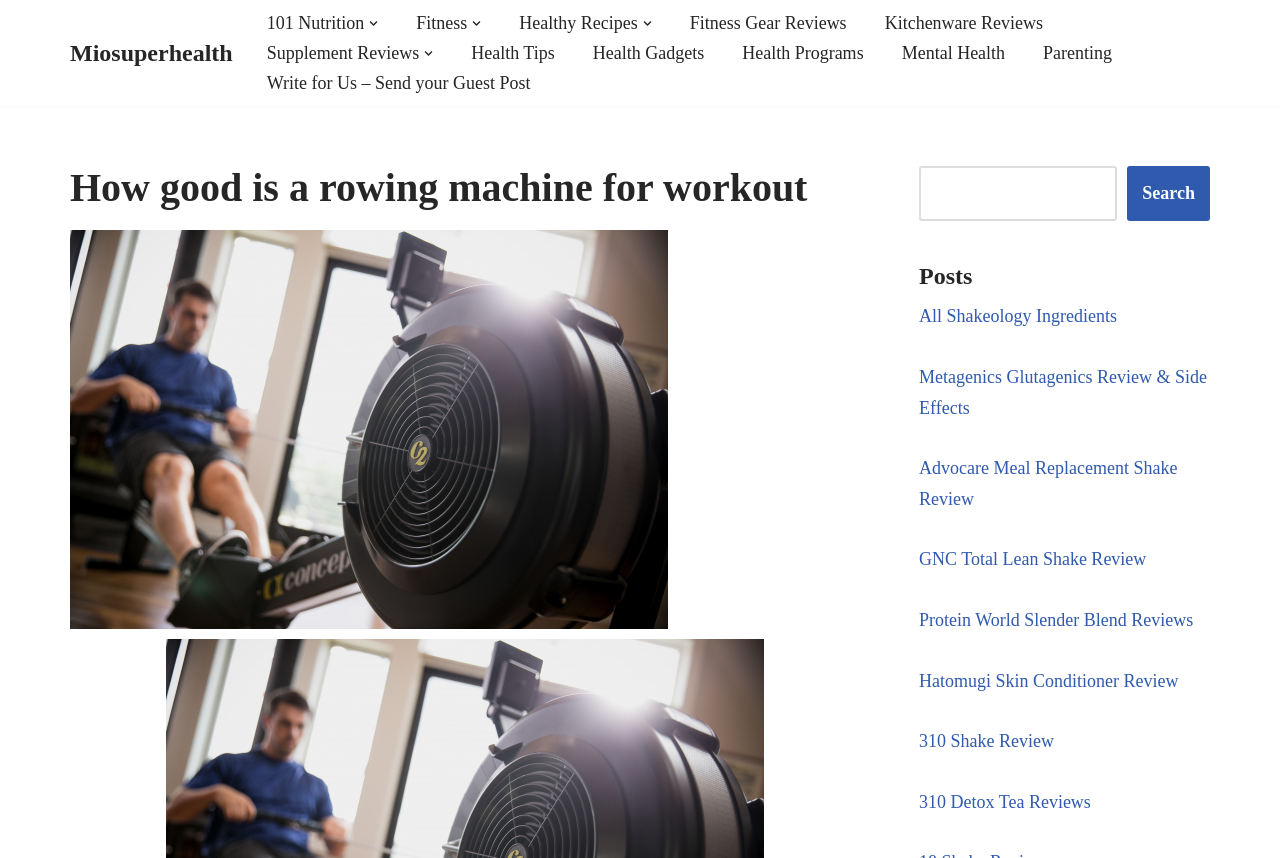Please mark the bounding box coordinates of the area that should be clicked to carry out the instruction: "Search for a topic".

[0.718, 0.193, 0.945, 0.257]